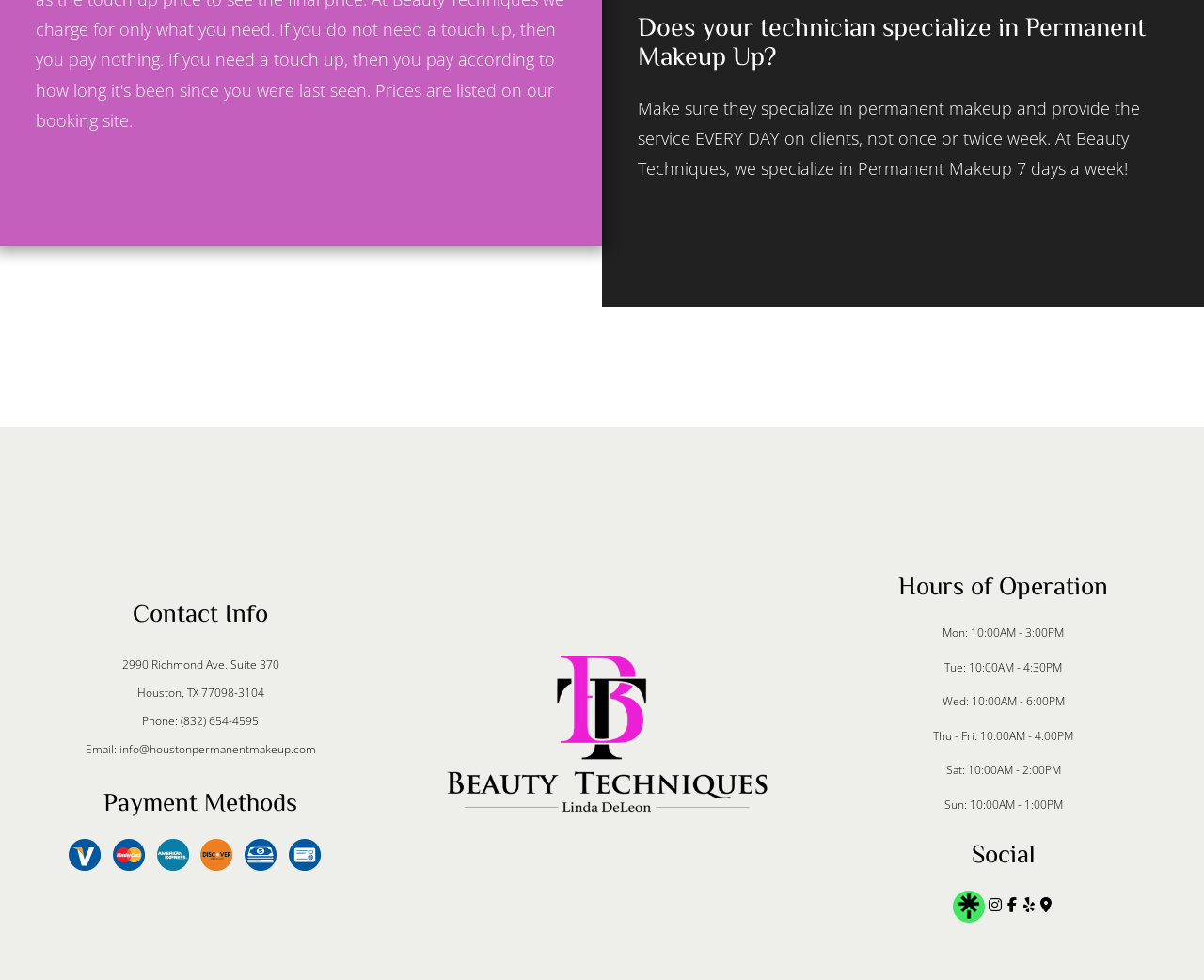Carefully examine the image and provide an in-depth answer to the question: What is the specialization of the technician?

The webpage mentions 'Does your technician specialize in Permanent Makeup?' and later states 'At Beauty Techniques, we specialize in Permanent Makeup 7 days a week!' which indicates that the technician specializes in Permanent Makeup.